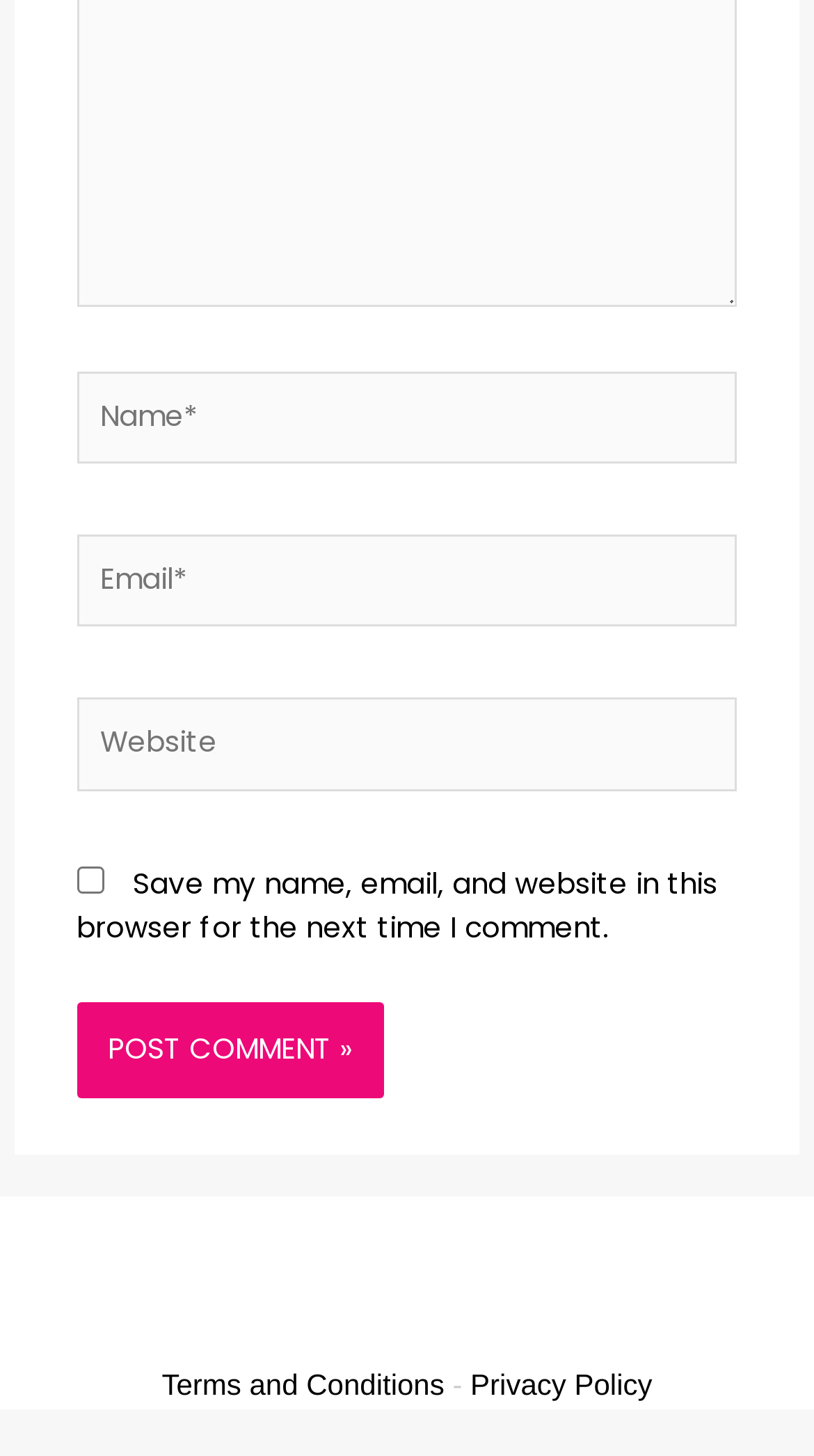What is the first field that the user needs to fill in?
Based on the image, give a one-word or short phrase answer.

Name